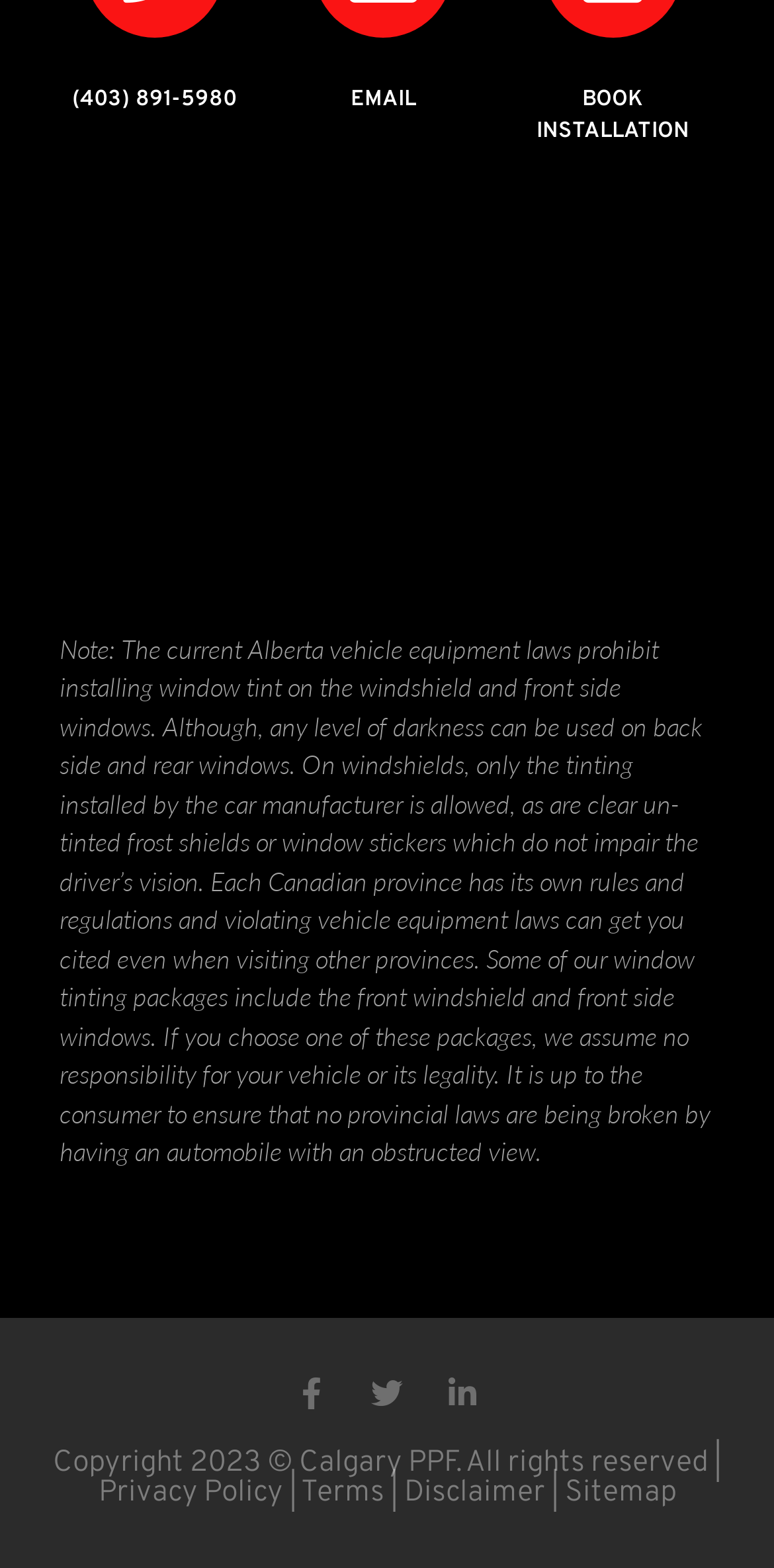Locate the bounding box of the UI element defined by this description: "Sitemap". The coordinates should be given as four float numbers between 0 and 1, formatted as [left, top, right, bottom].

[0.729, 0.94, 0.873, 0.964]